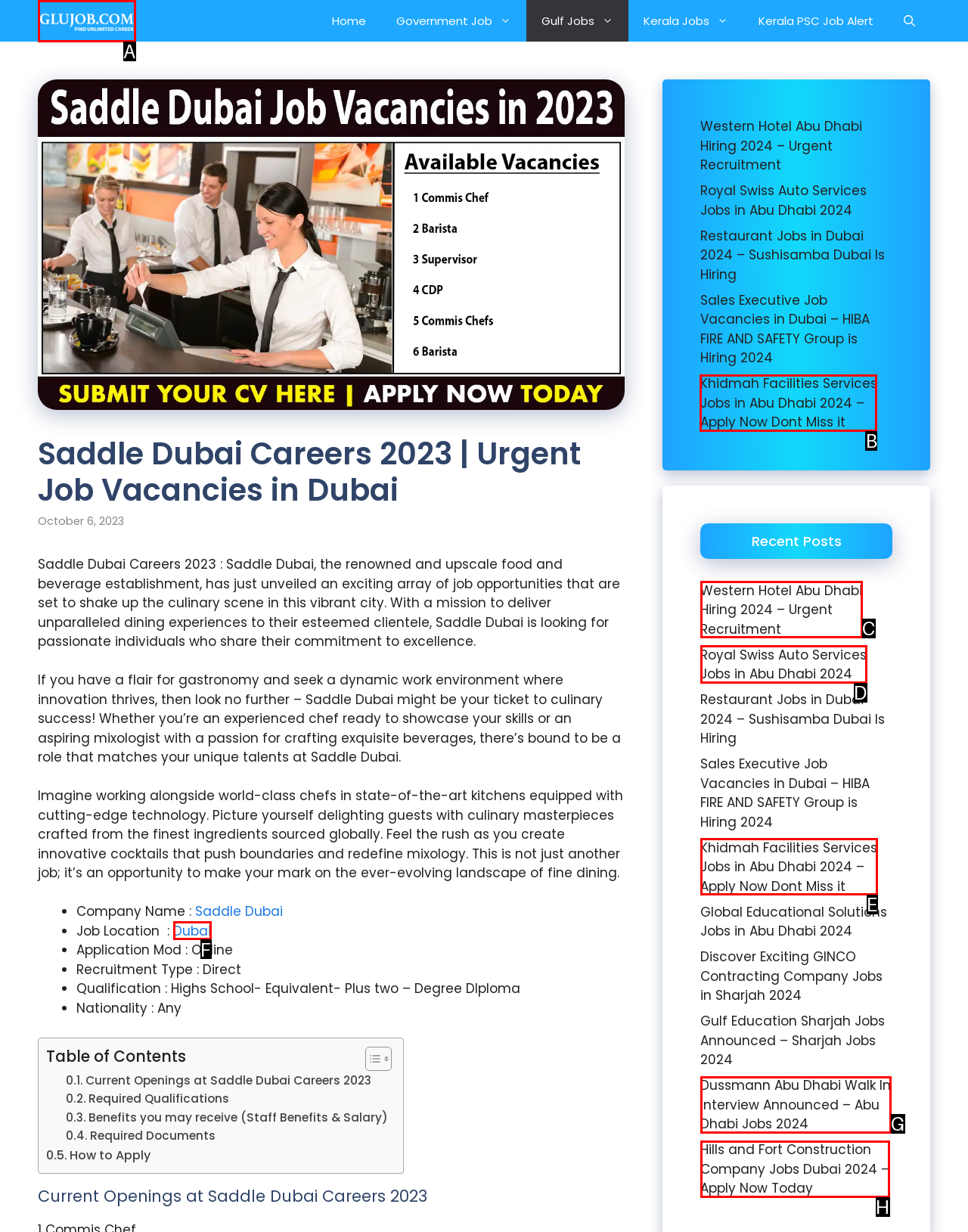Identify the letter of the UI element you need to select to accomplish the task: Learn about 'Khidmah Facilities Services Jobs in Abu Dhabi 2024'.
Respond with the option's letter from the given choices directly.

B